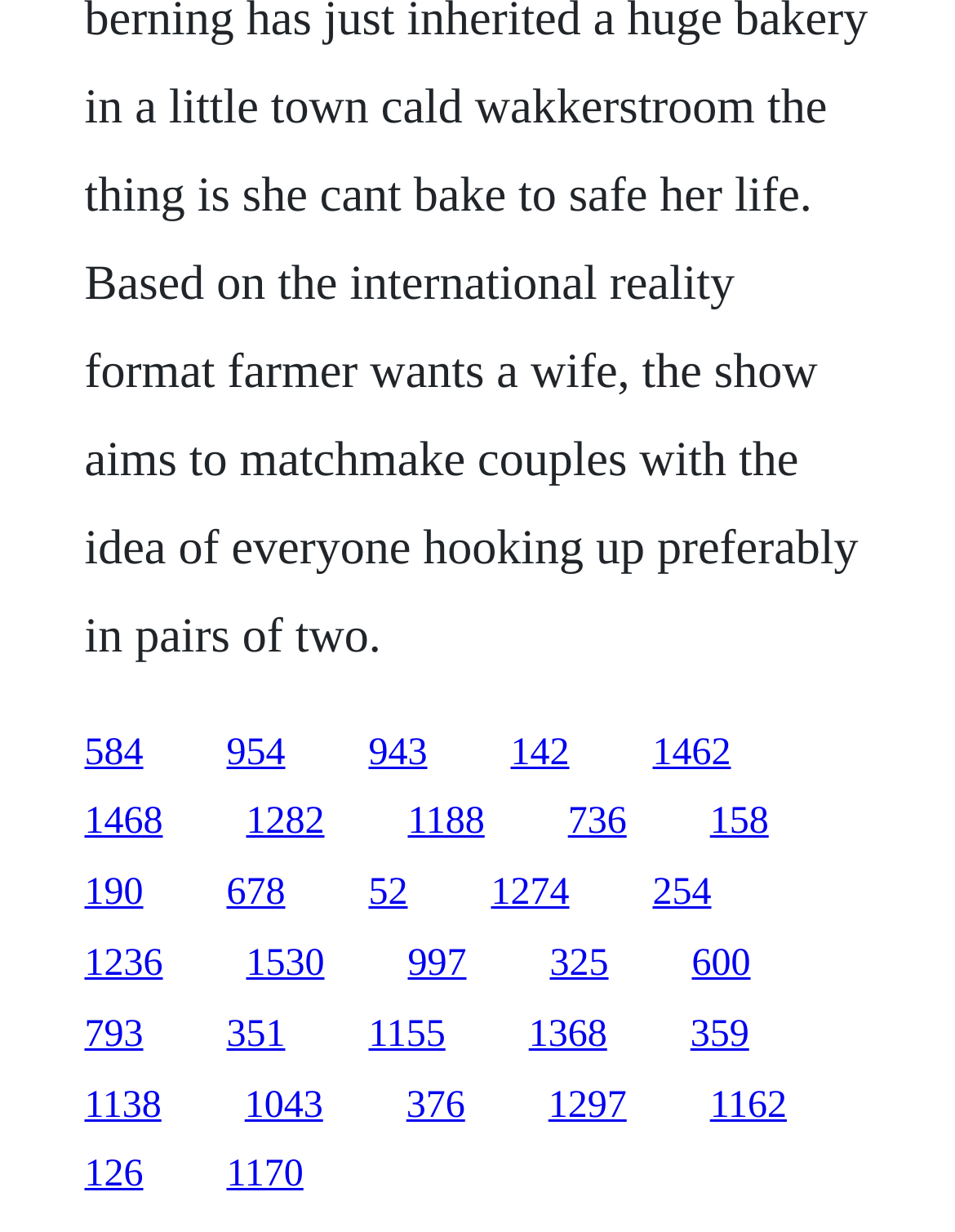Given the element description, predict the bounding box coordinates in the format (top-left x, top-left y, bottom-right x, bottom-right y), using floating point numbers between 0 and 1: 1162

[0.743, 0.88, 0.824, 0.914]